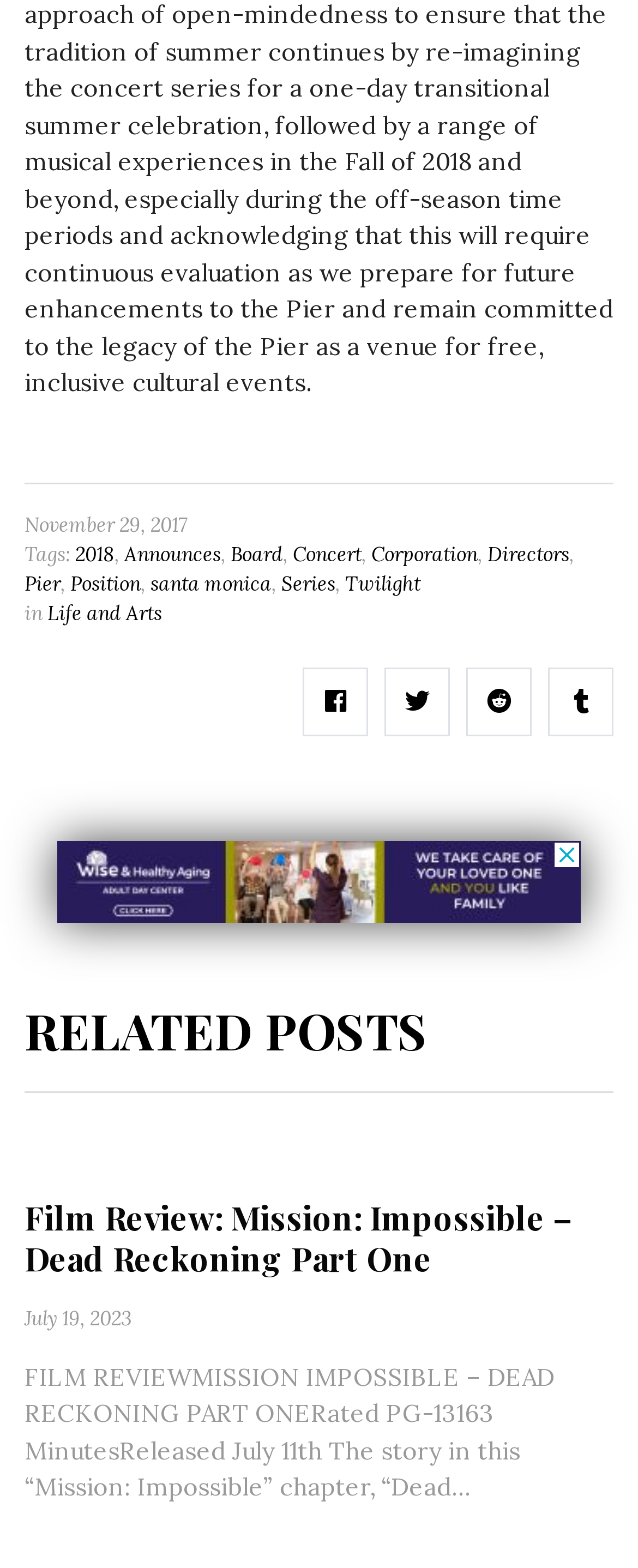Find the bounding box of the element with the following description: "About Us". The coordinates must be four float numbers between 0 and 1, formatted as [left, top, right, bottom].

None